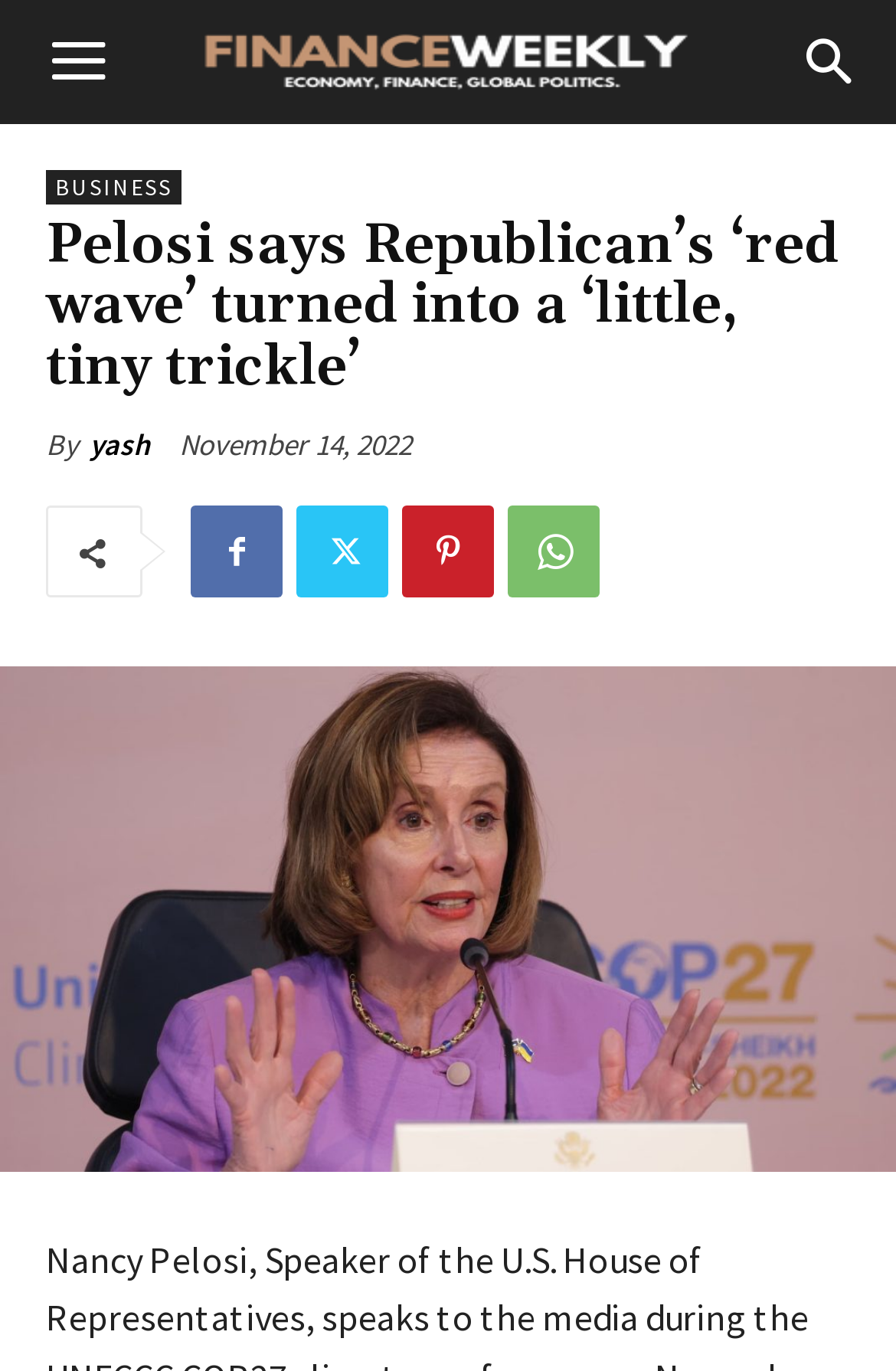Locate the bounding box coordinates of the segment that needs to be clicked to meet this instruction: "Open the menu".

[0.005, 0.0, 0.169, 0.091]